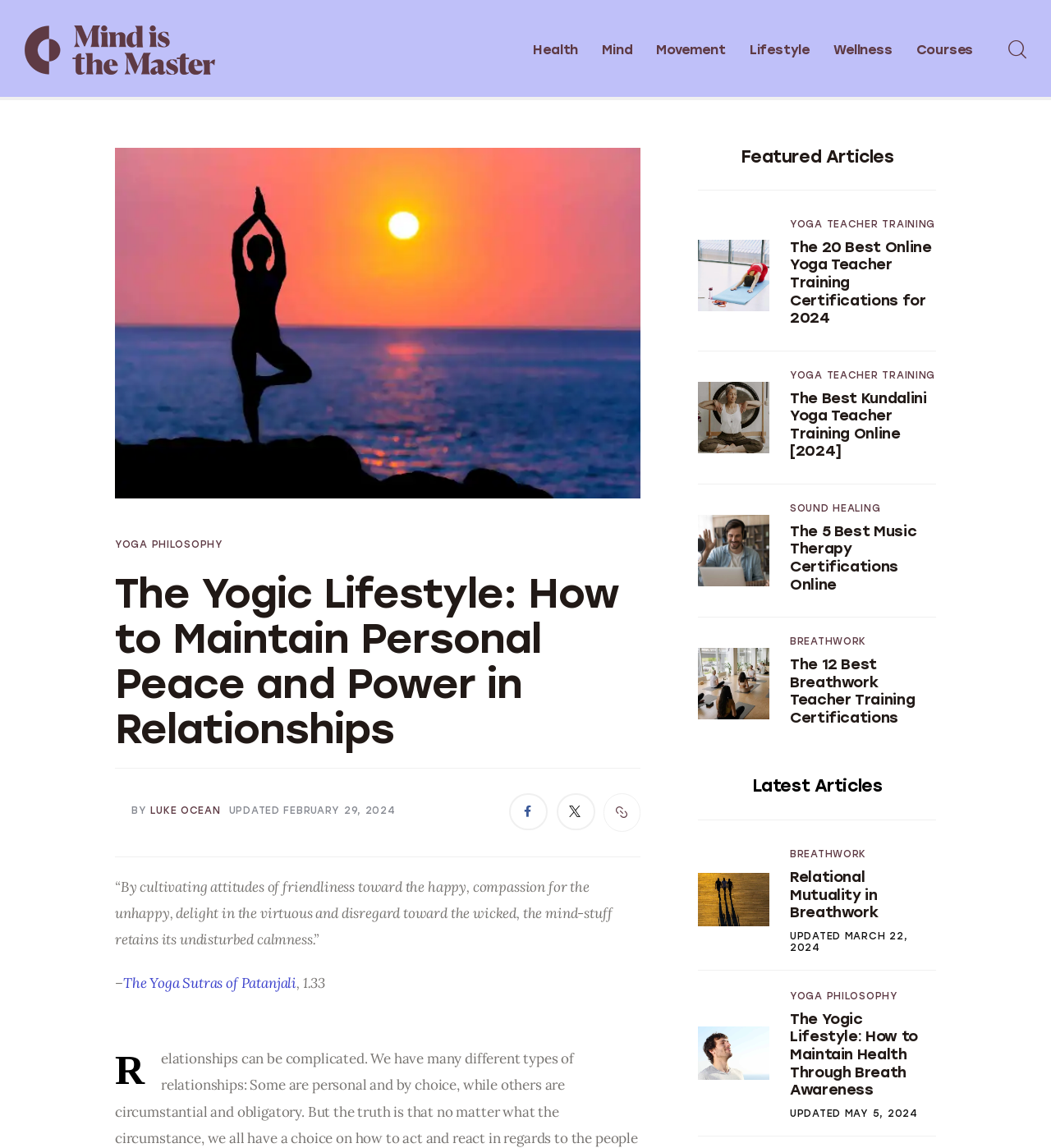Please find the bounding box coordinates of the element that needs to be clicked to perform the following instruction: "Read the article 'The 20 Best Online Yoga Teacher Training Certifications for 2024'". The bounding box coordinates should be four float numbers between 0 and 1, represented as [left, top, right, bottom].

[0.752, 0.207, 0.886, 0.285]